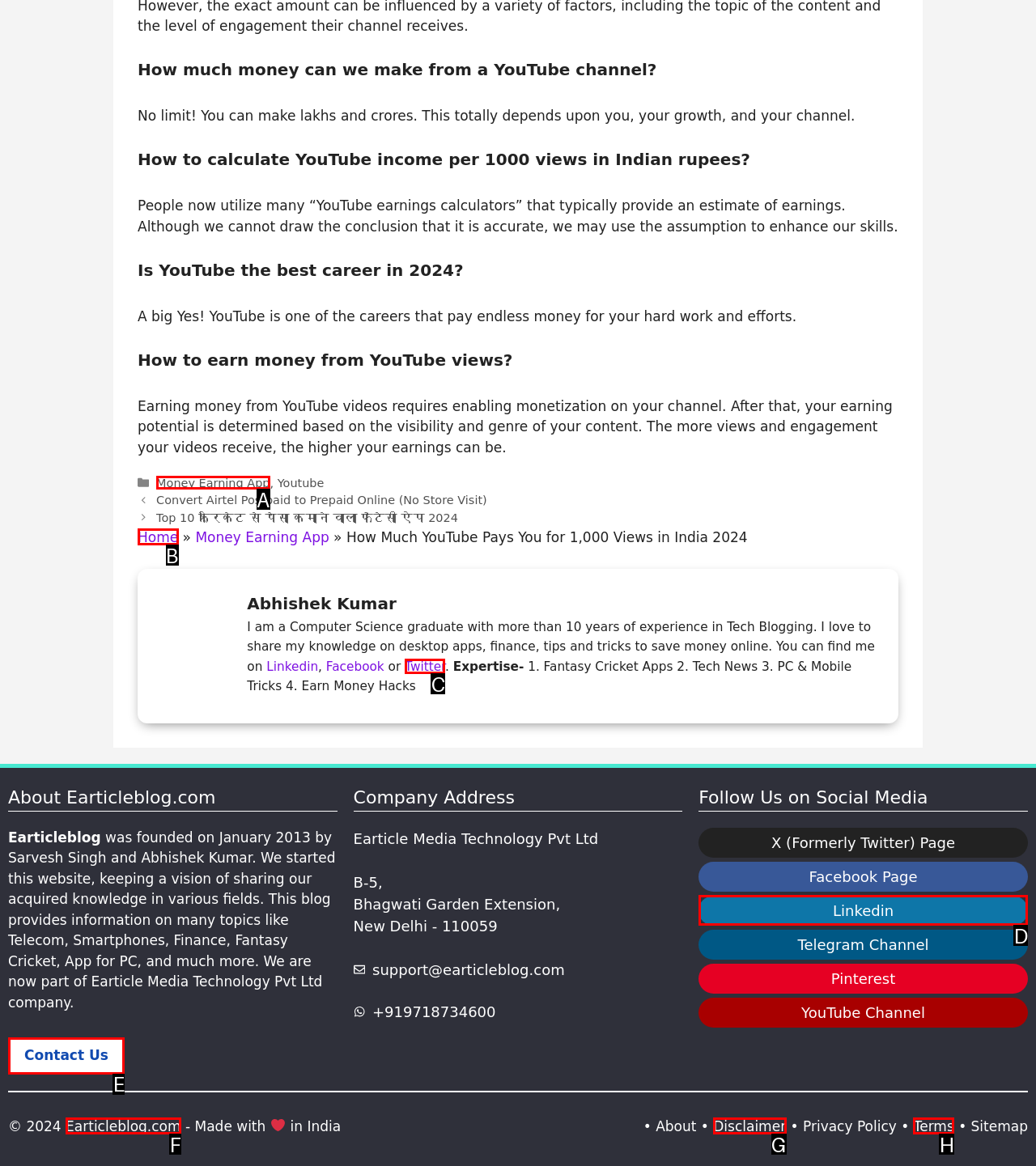For the task "Contact Us through the link", which option's letter should you click? Answer with the letter only.

E